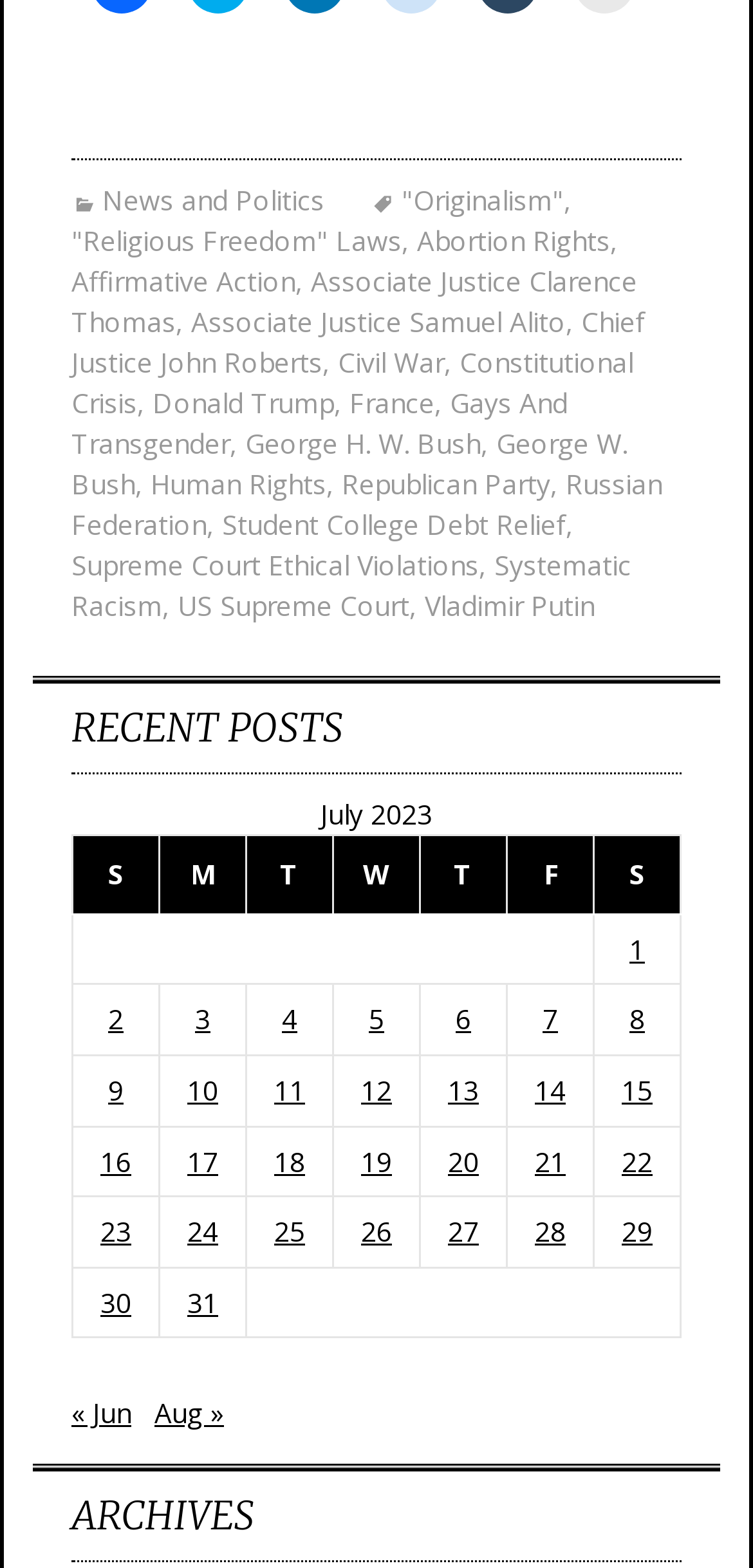What is the title of the heading above the table?
Based on the visual information, provide a detailed and comprehensive answer.

The heading above the table is 'RECENT POSTS', which indicates that the table lists recent posts.